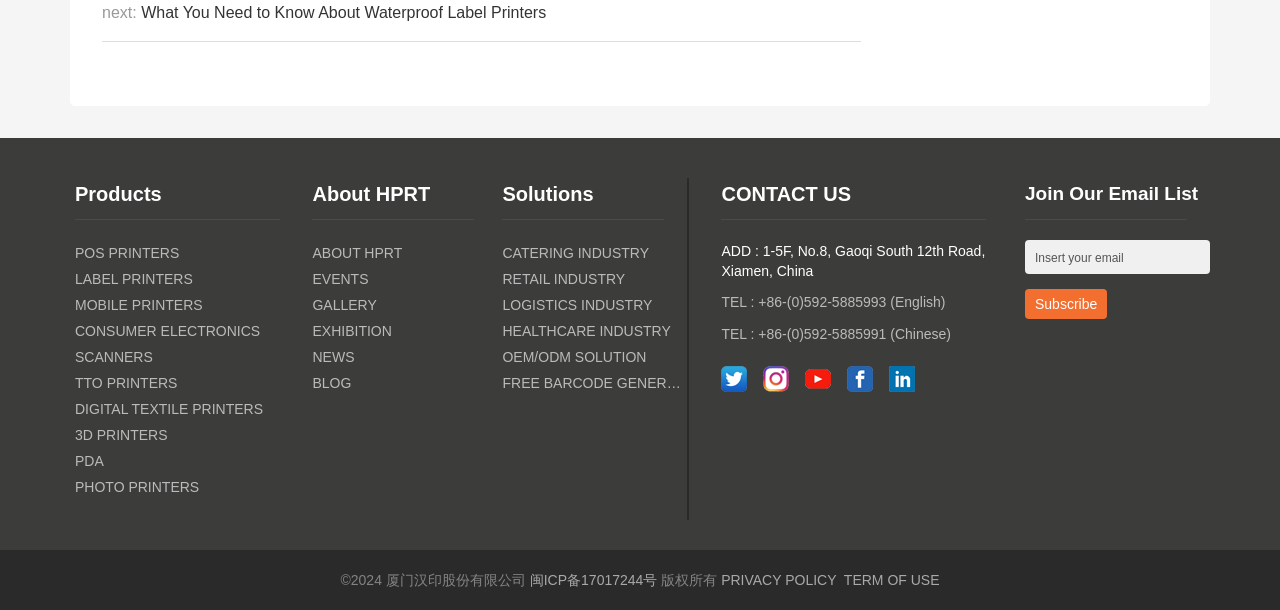Identify the bounding box coordinates for the UI element described as: "Retail Industry".

[0.393, 0.445, 0.533, 0.471]